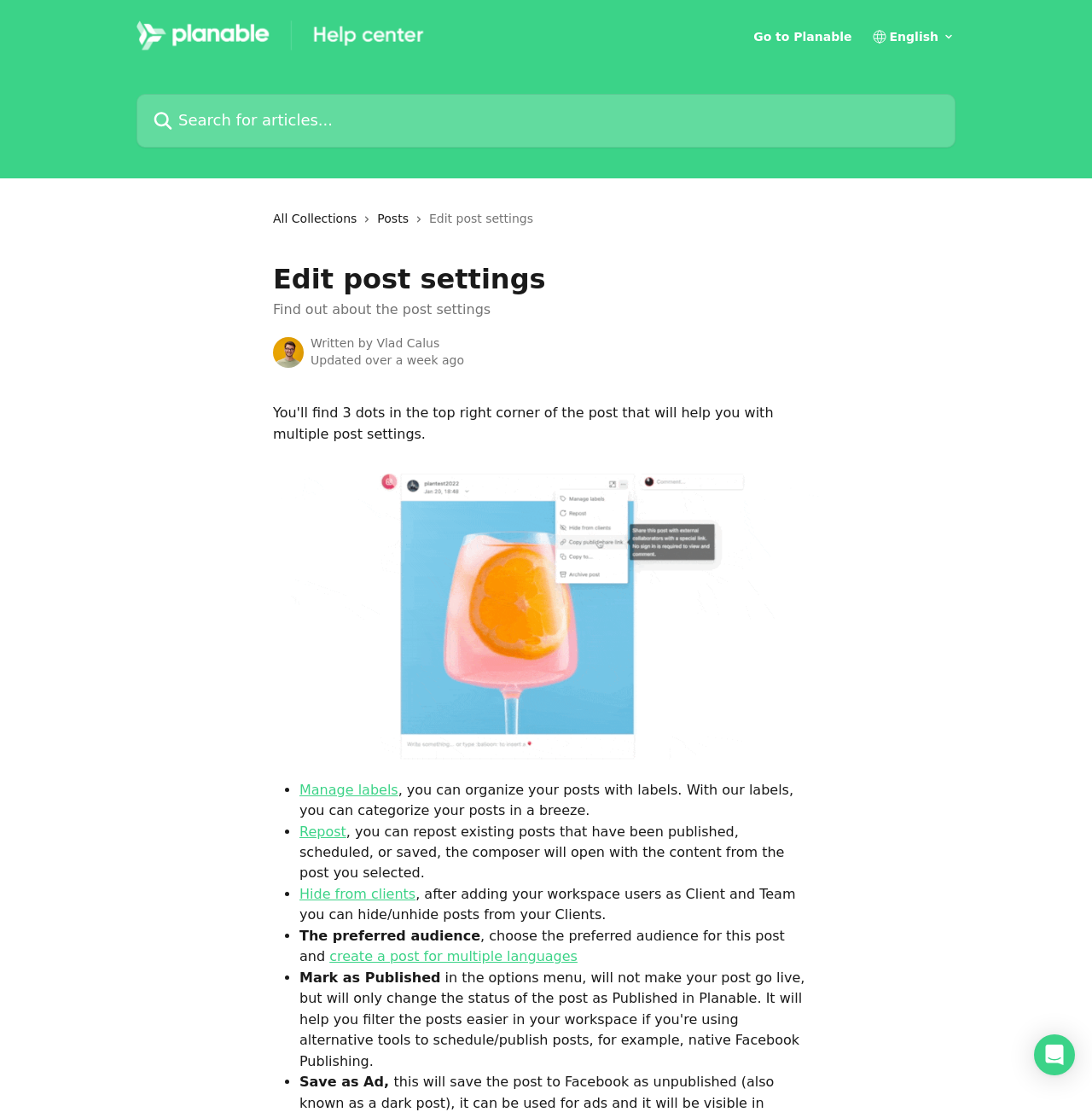Provide the bounding box coordinates for the UI element described in this sentence: "name="q" placeholder="Search for articles..."". The coordinates should be four float values between 0 and 1, i.e., [left, top, right, bottom].

[0.125, 0.084, 0.875, 0.132]